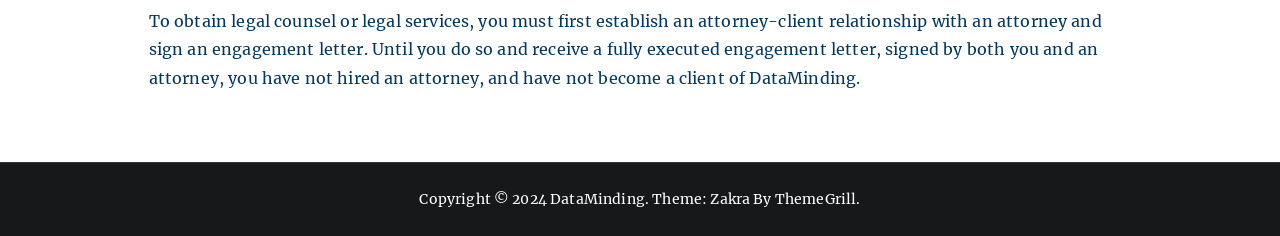What is the theme of this website?
Refer to the image and provide a thorough answer to the question.

The static text at the bottom of the webpage mentions 'Theme: Zakra', which implies that the theme of this website is Zakra.